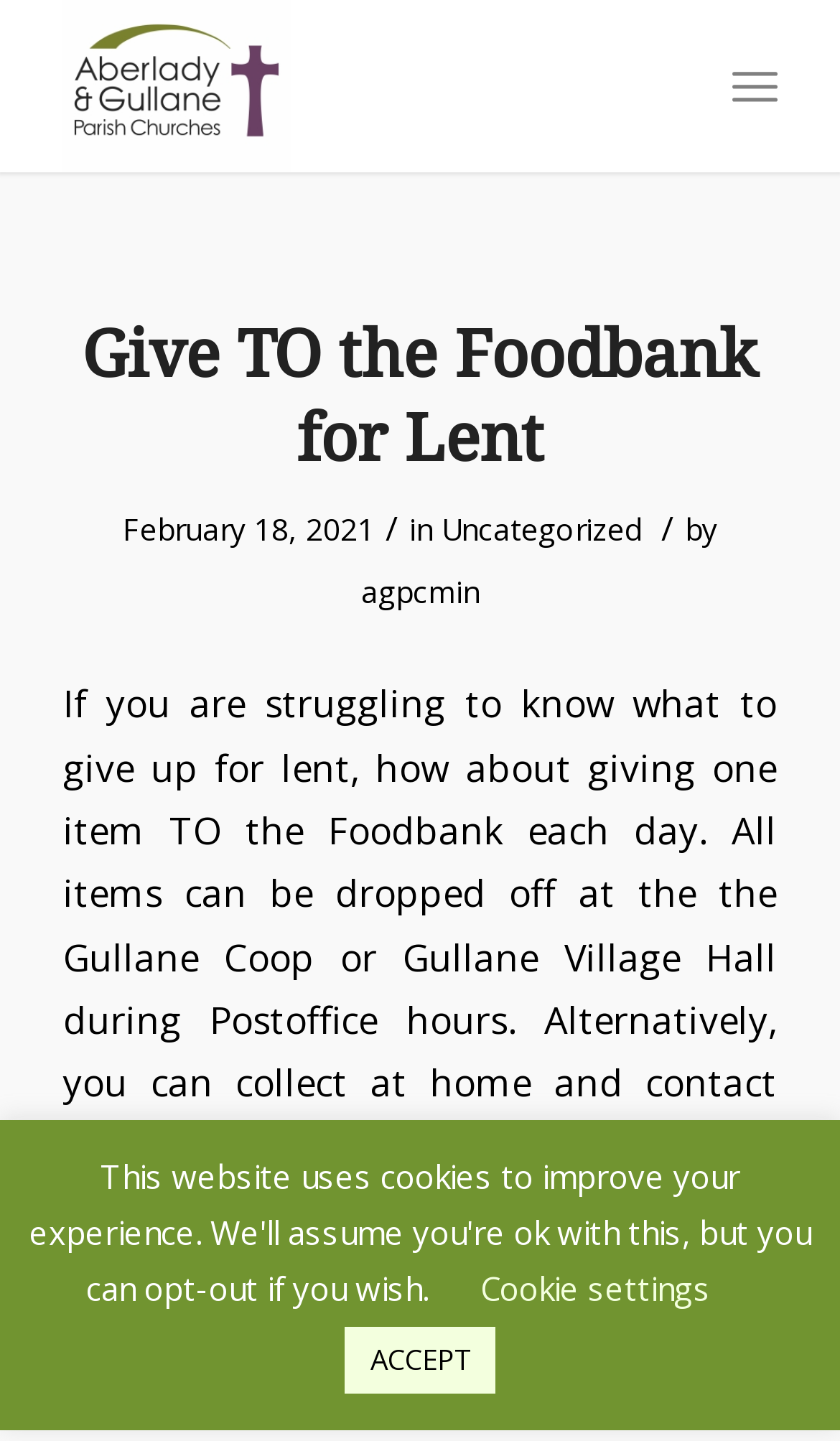Please predict the bounding box coordinates (top-left x, top-left y, bottom-right x, bottom-right y) for the UI element in the screenshot that fits the description: alt="Aberlady & Gullane Parish Church"

[0.075, 0.0, 0.755, 0.12]